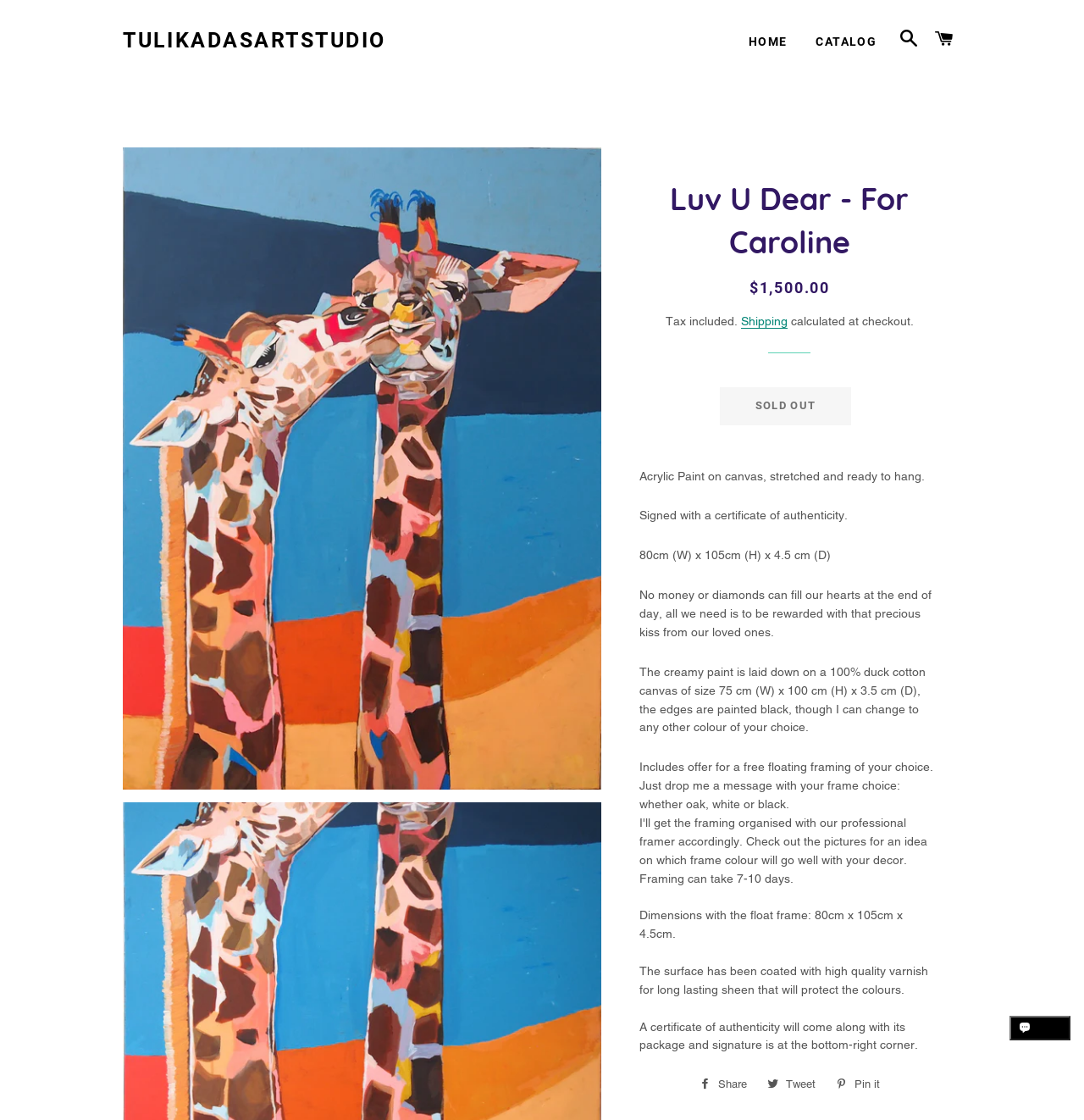Locate the bounding box coordinates of the area to click to fulfill this instruction: "Click on the 'HOME' link". The bounding box should be presented as four float numbers between 0 and 1, in the order [left, top, right, bottom].

[0.679, 0.018, 0.738, 0.057]